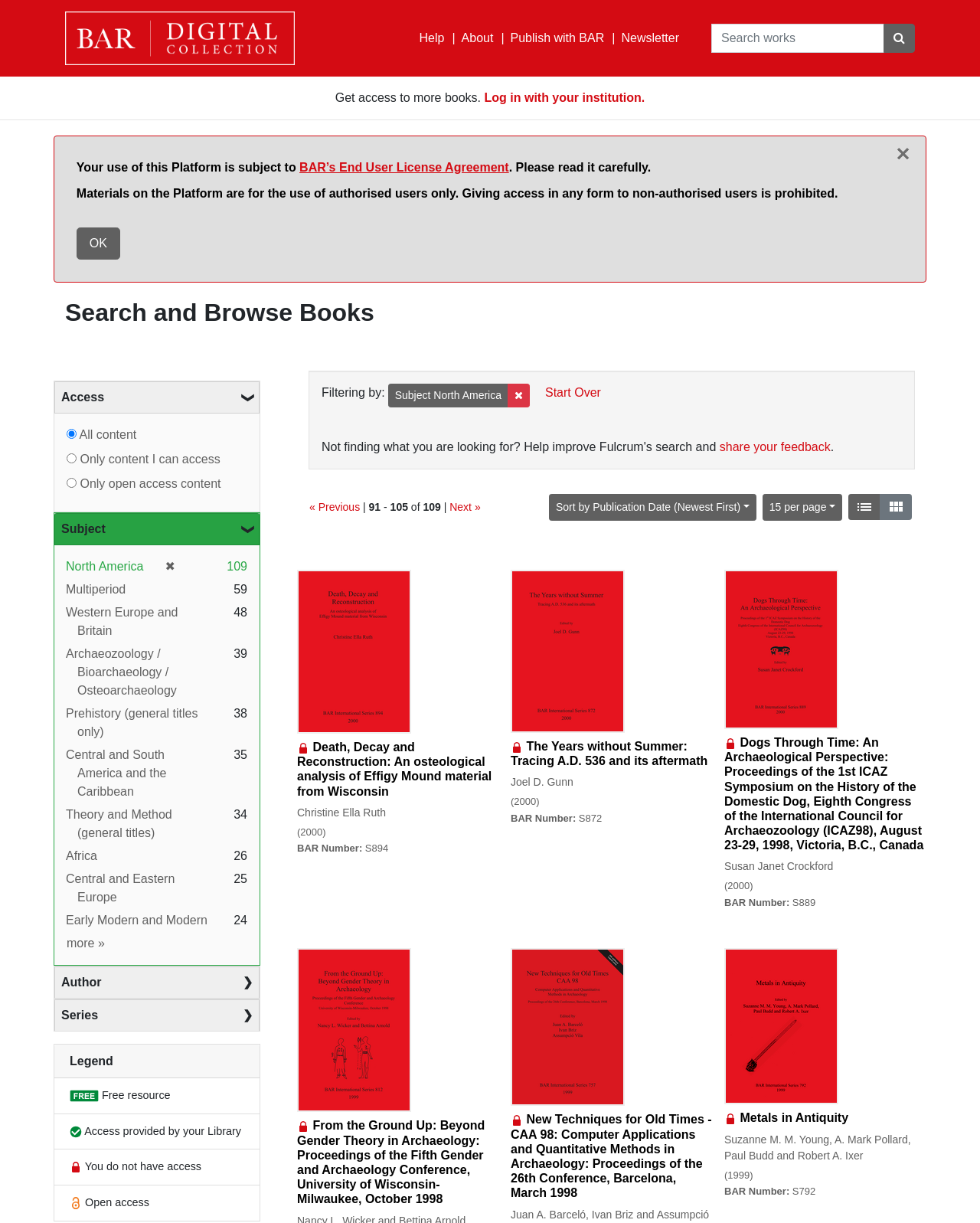What is the subject of the first filter?
Provide an in-depth answer to the question, covering all aspects.

The subject of the first filter can be determined by looking at the generic element 'North America' under the 'Filtering by:' static text, which indicates that the search result is currently filtered by the subject 'North America'.